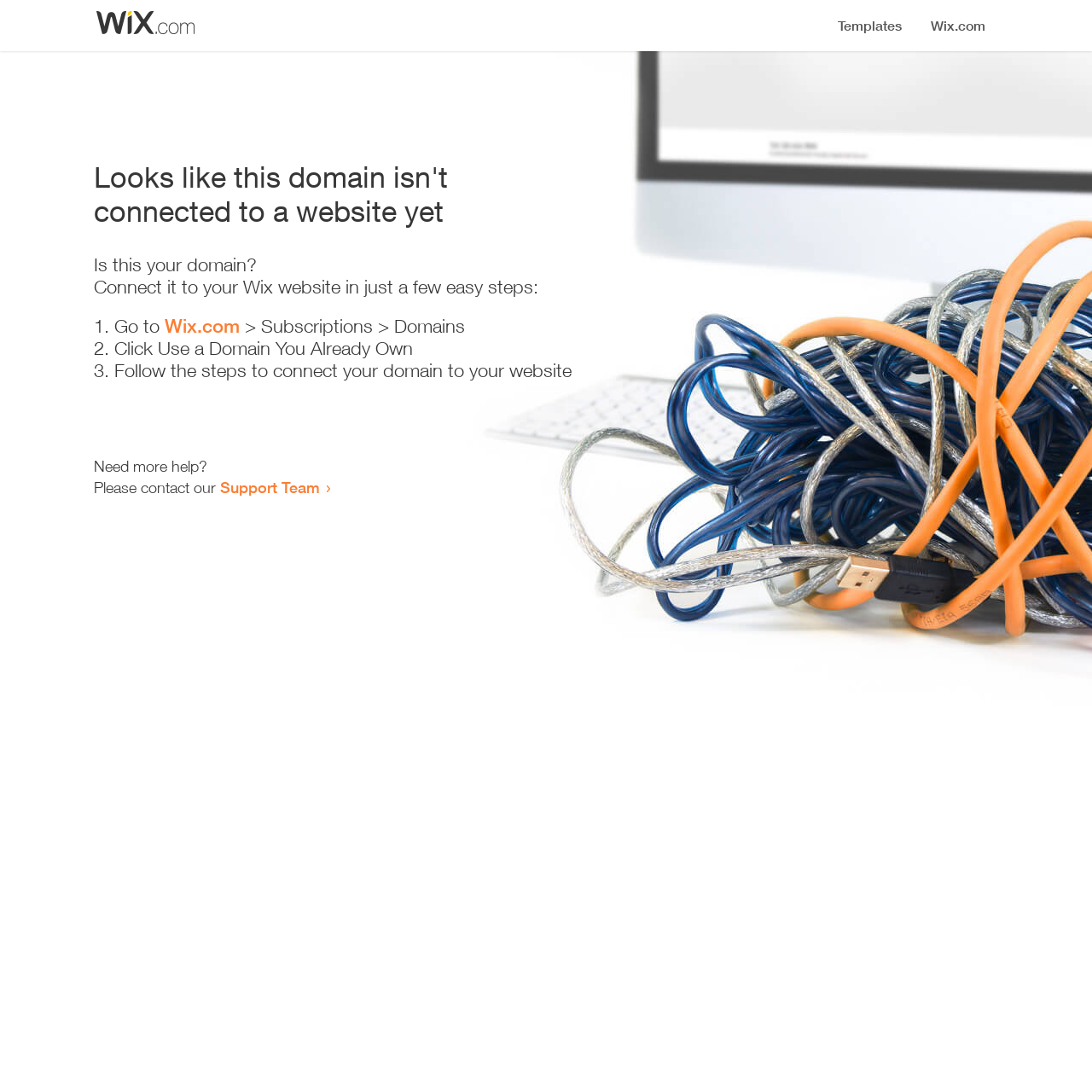Give a one-word or short phrase answer to the question: 
What is the current status of the domain?

Not connected